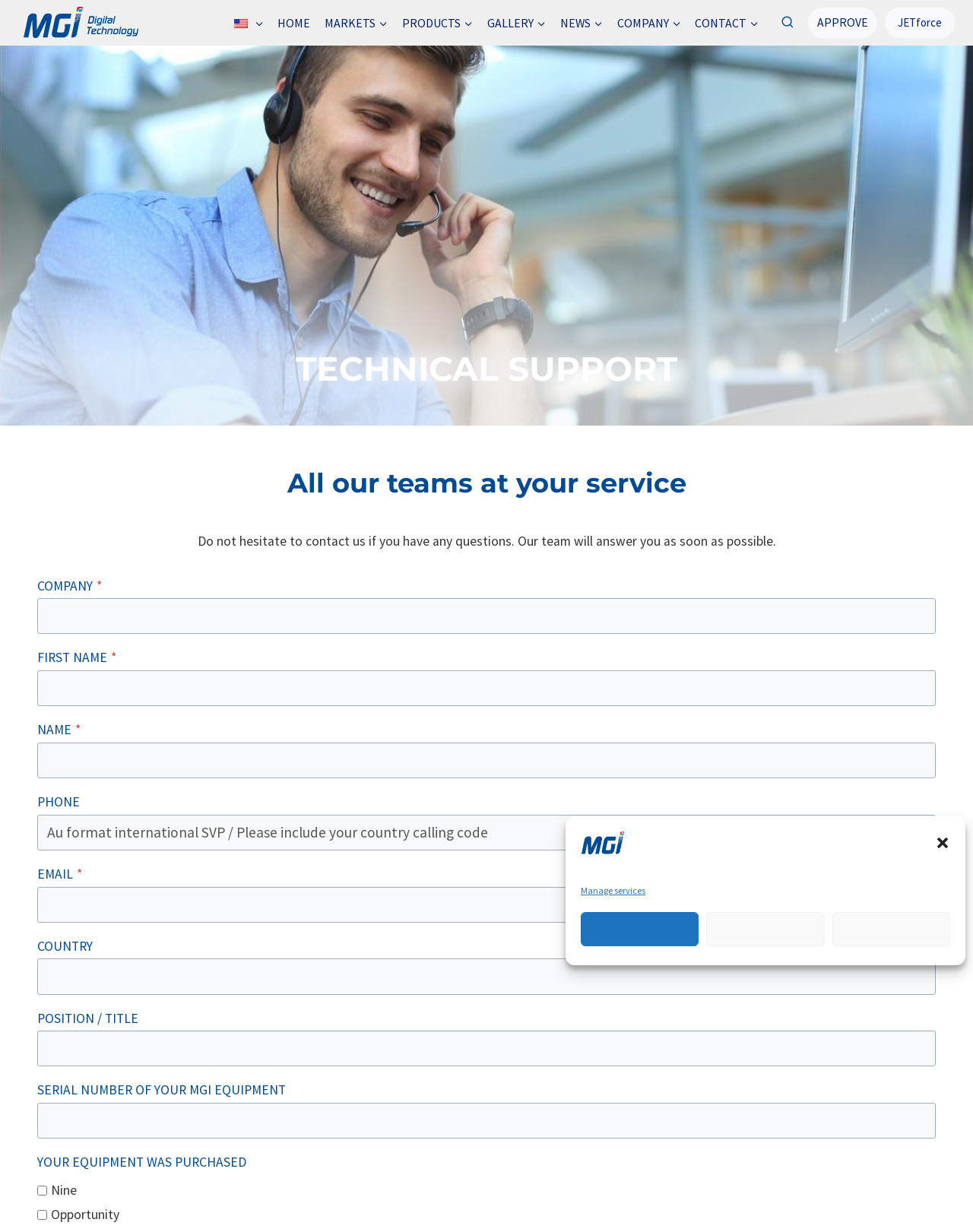How many checkboxes are there in the contact form?
Refer to the image and provide a detailed answer to the question.

In the contact form, there are two checkboxes labeled 'Nine' and 'Opportunity'. These checkboxes are located at the bottom of the form, and they are used to provide additional information to the company.